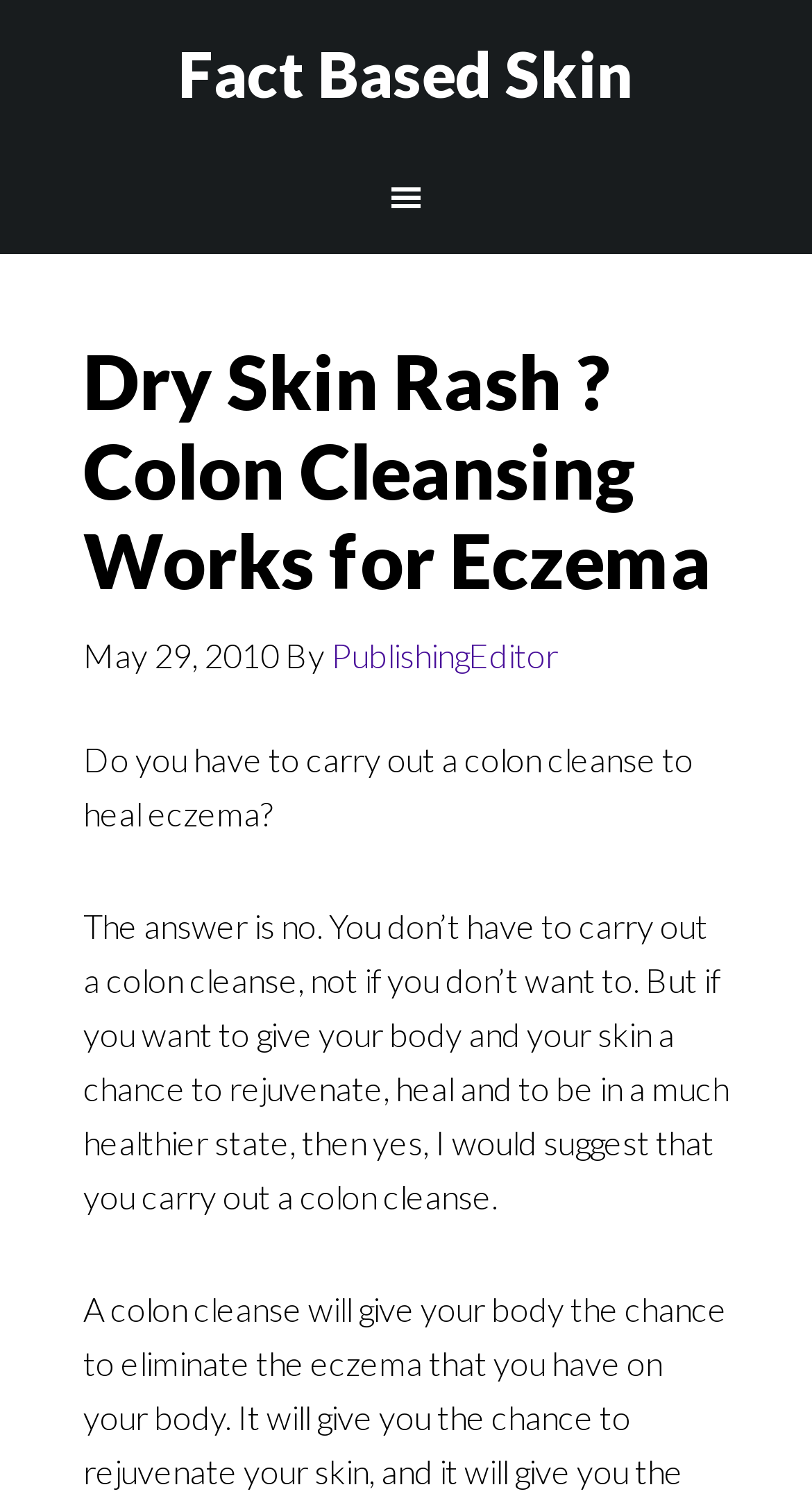What is the topic of the article?
Based on the image, answer the question with a single word or brief phrase.

Eczema and colon cleanse